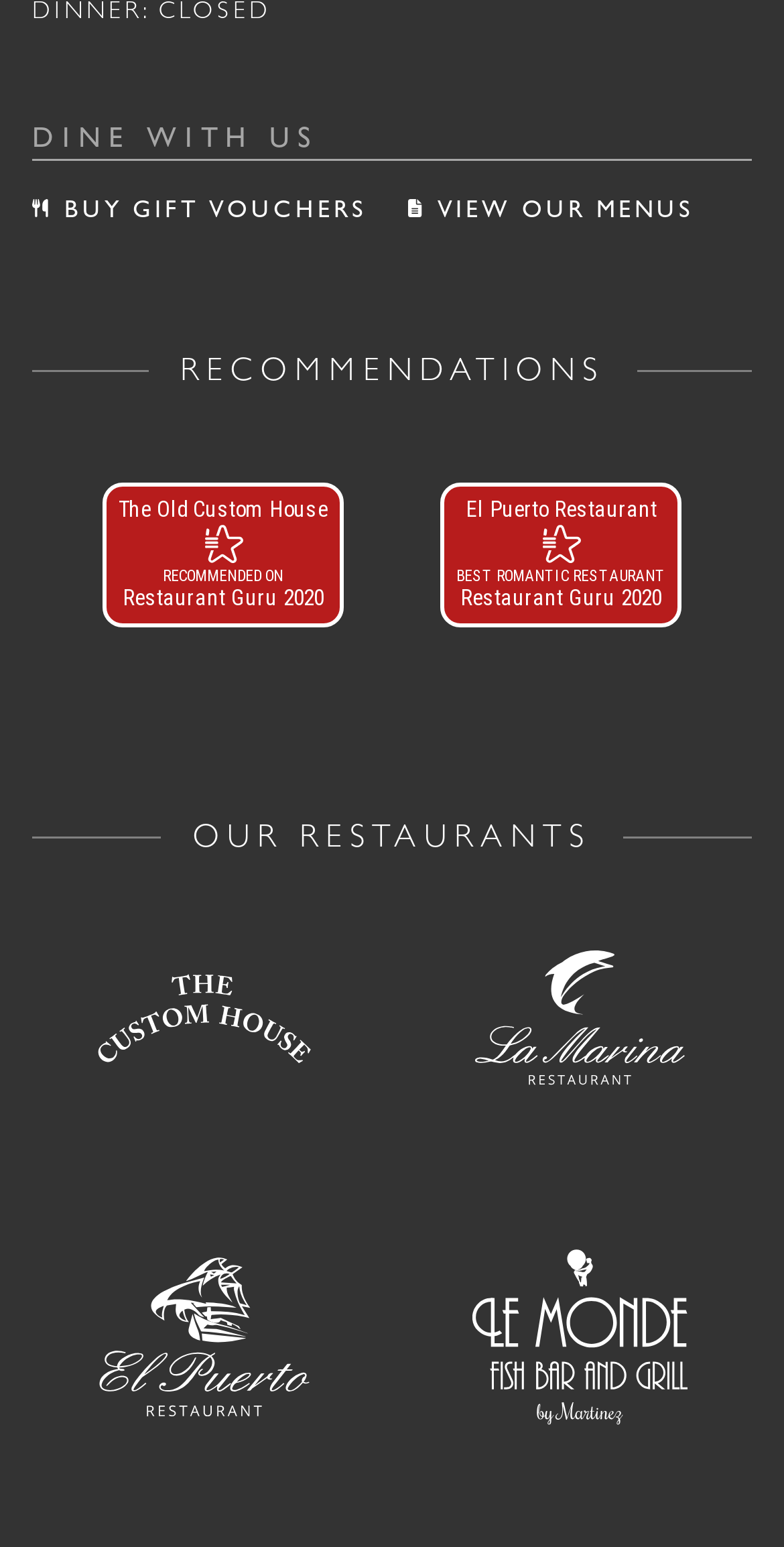Identify the bounding box coordinates of the part that should be clicked to carry out this instruction: "View 'The Old Custom House' recommendation".

[0.151, 0.322, 0.418, 0.336]